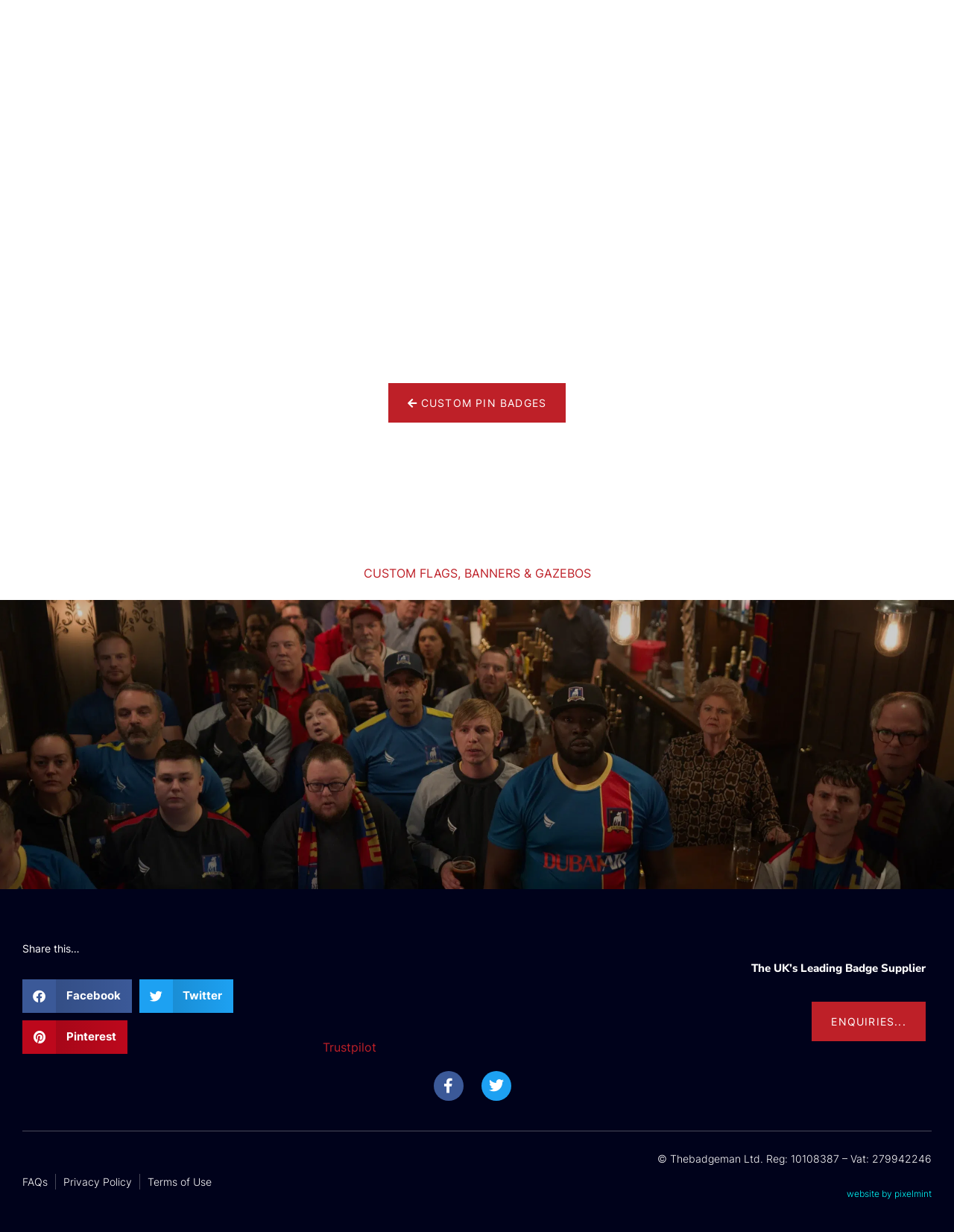Please indicate the bounding box coordinates of the element's region to be clicked to achieve the instruction: "Visit Trustpilot". Provide the coordinates as four float numbers between 0 and 1, i.e., [left, top, right, bottom].

[0.338, 0.844, 0.394, 0.856]